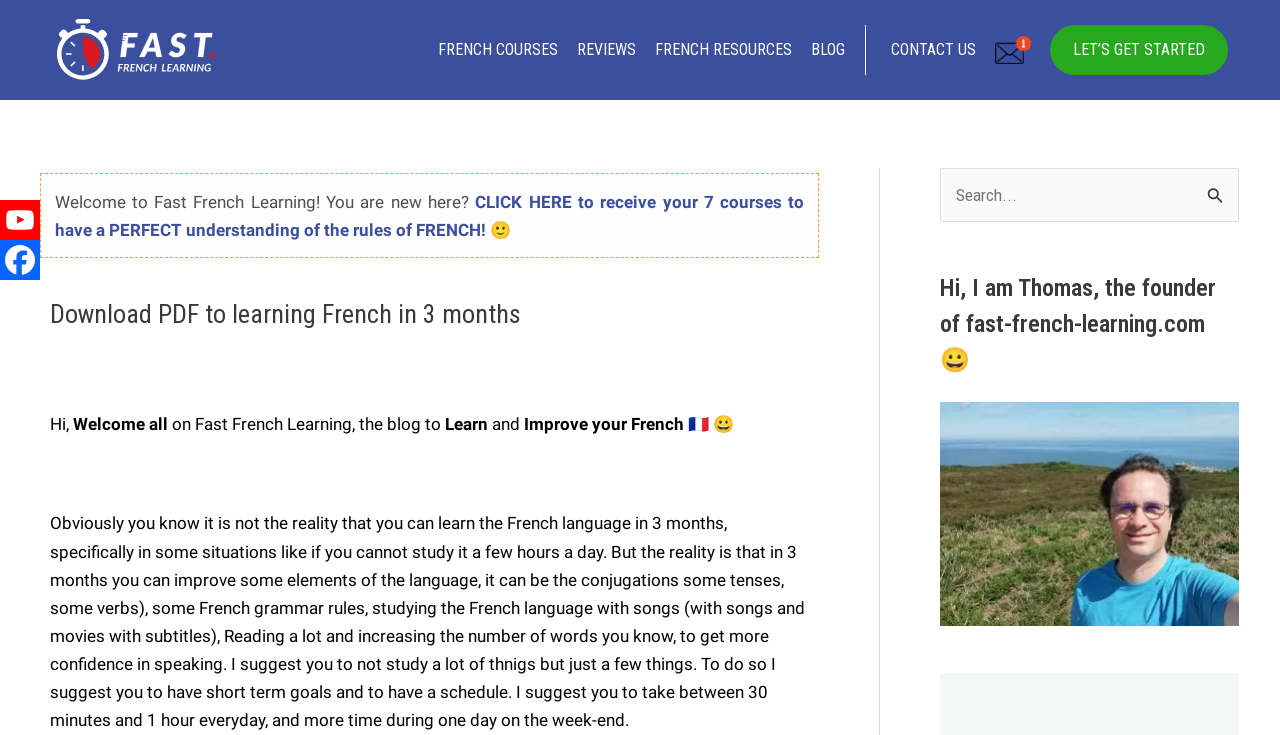Create a detailed narrative describing the layout and content of the webpage.

This webpage is about learning French in 3 months, with a focus on providing resources and guidance to achieve this goal. At the top of the page, there is a navigation menu with links to French courses, reviews, resources, blog, and contact information. Below the navigation menu, there is a prominent call-to-action button "LET'S GET STARTED" and a heading that reads "Download PDF to learning French in 3 months".

The main content of the page is divided into two sections. On the left side, there is a welcome message and a brief introduction to the blog, Fast French Learning. The introduction explains that while it may not be possible to learn French in 3 months, it is possible to improve certain aspects of the language, such as conjugations, grammar rules, and vocabulary, with consistent daily study and a schedule.

On the right side, there is a search bar with a search button and a magnifying glass icon. Below the search bar, there is a section with links to the blog's social media profiles, including YouTube and Facebook.

At the bottom of the page, there is a complementary section with a heading that introduces the founder of the blog, Thomas, and an image of the Fast French Learning logo.